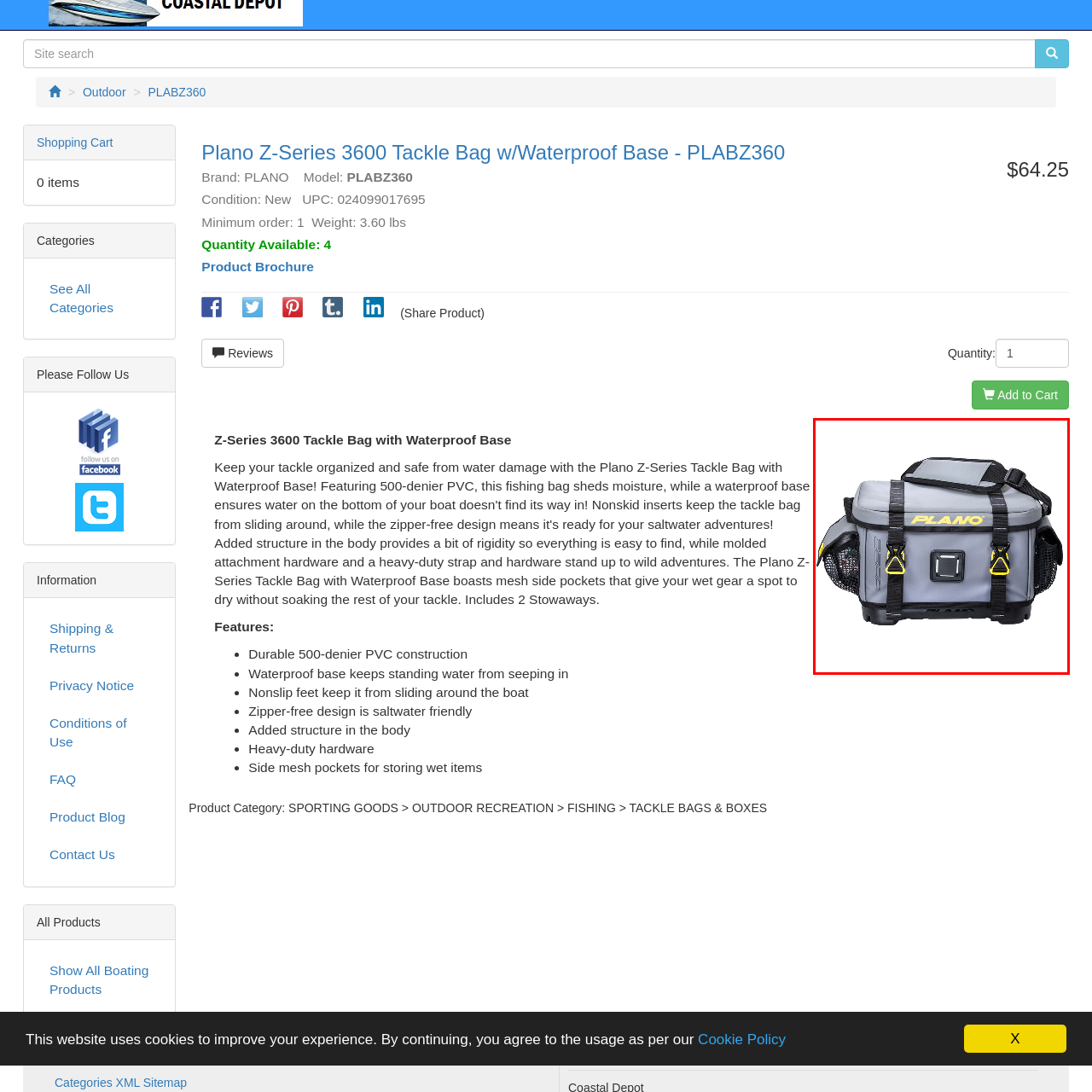What is the benefit of the zipper-free design?
View the image encased in the red bounding box and respond with a detailed answer informed by the visual information.

The caption explains that the zipper-free design enhances saltwater compatibility, which is an important feature for a tackle bag designed for outdoor and fishing activities.